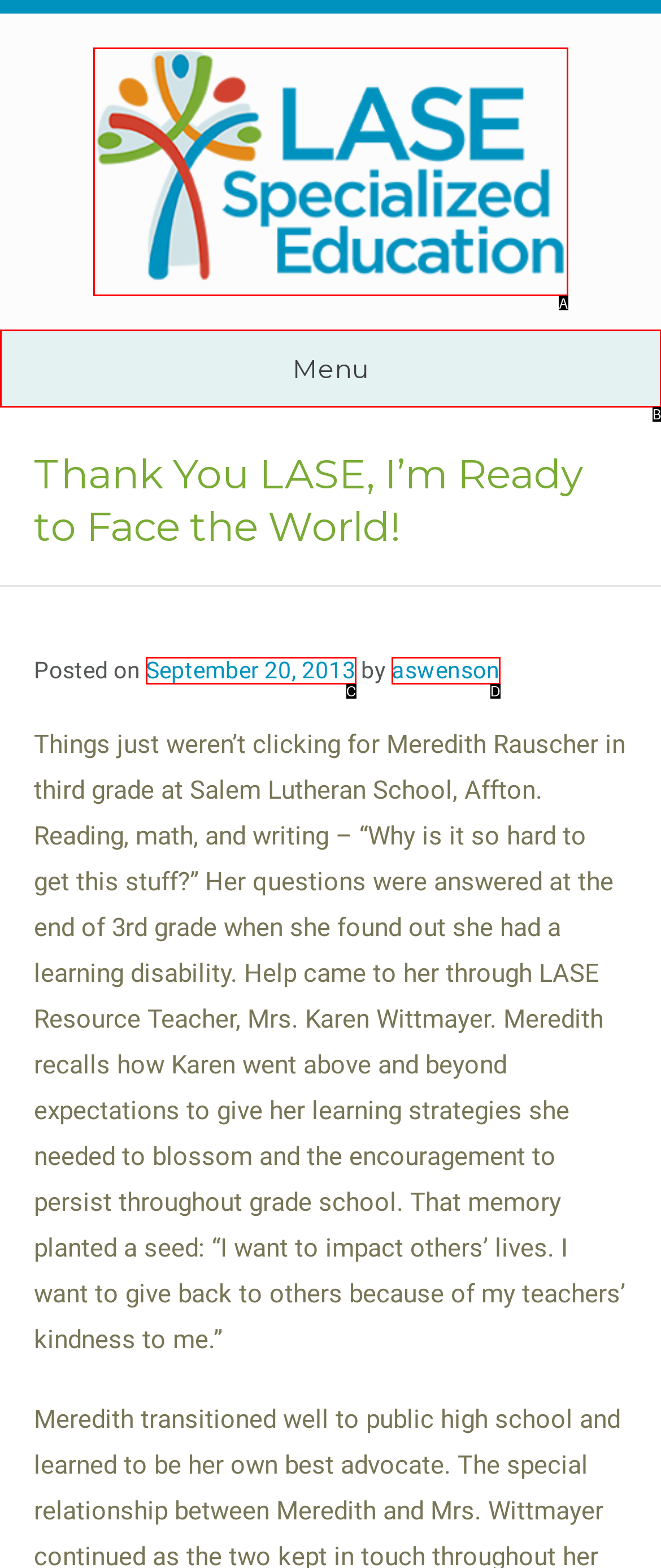Determine which HTML element corresponds to the description: September 20, 2013. Provide the letter of the correct option.

C